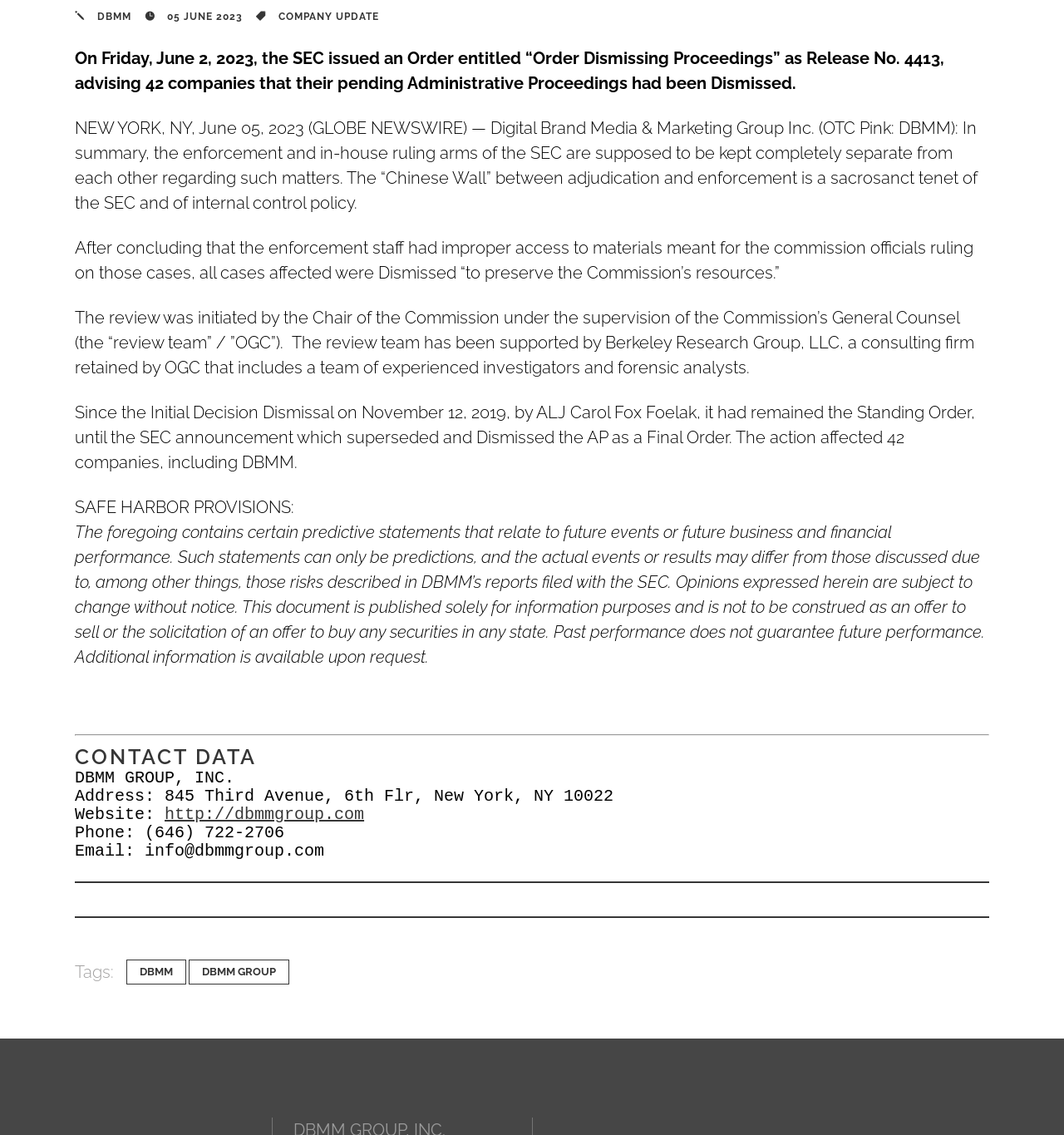Identify the bounding box coordinates for the UI element described as: "DBMM".

[0.091, 0.01, 0.123, 0.02]